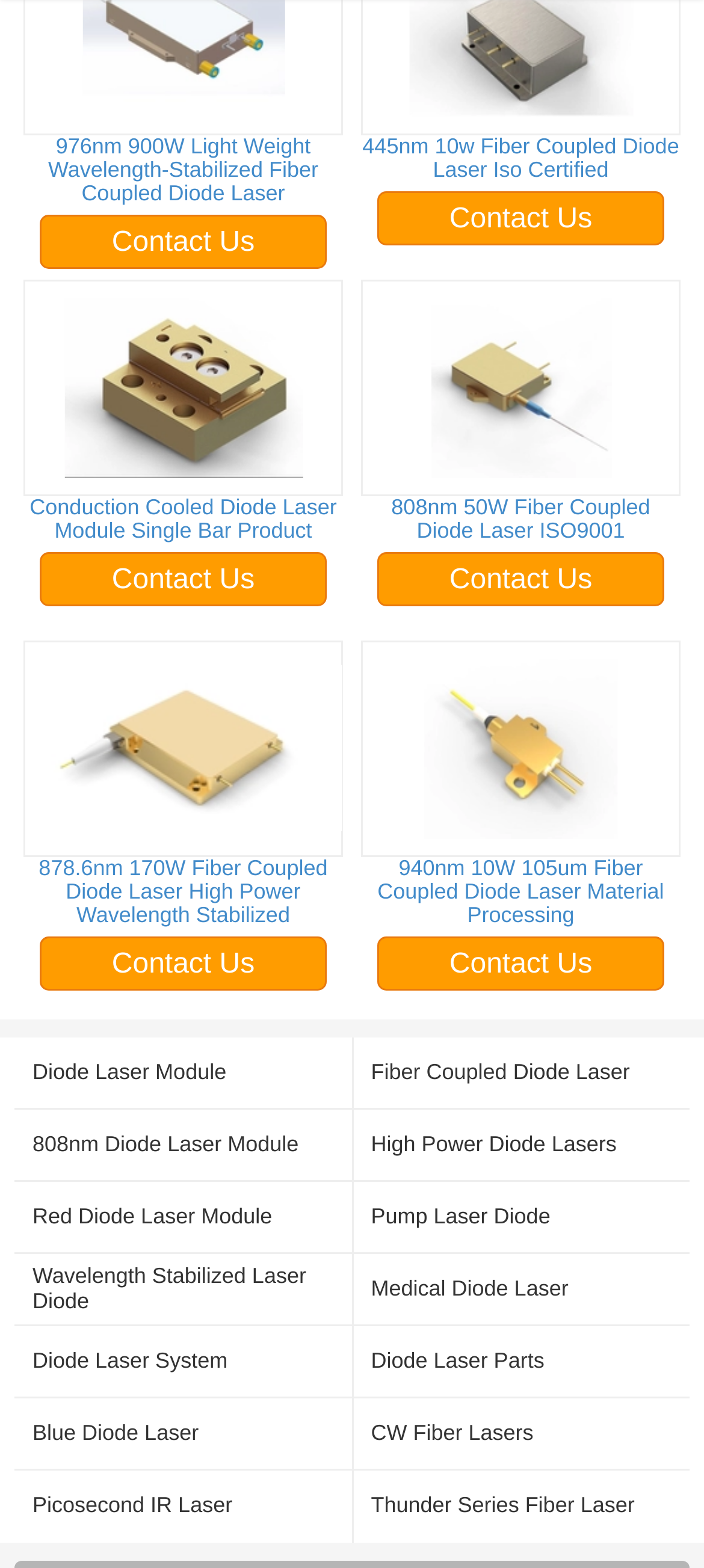How many product categories are there in the table?
Look at the image and answer the question with a single word or phrase.

12